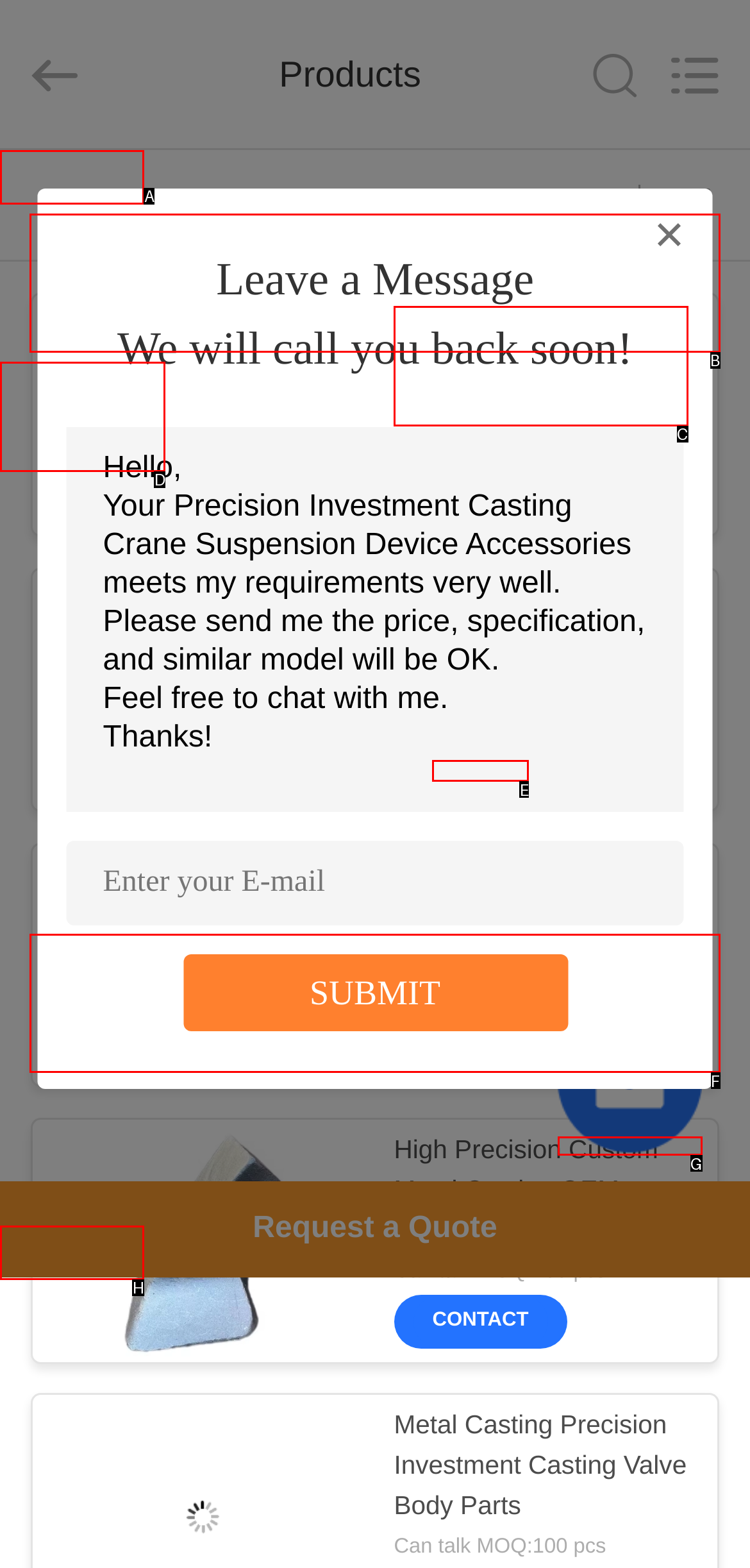Determine the letter of the element to click to accomplish this task: Request a quote. Respond with the letter.

G